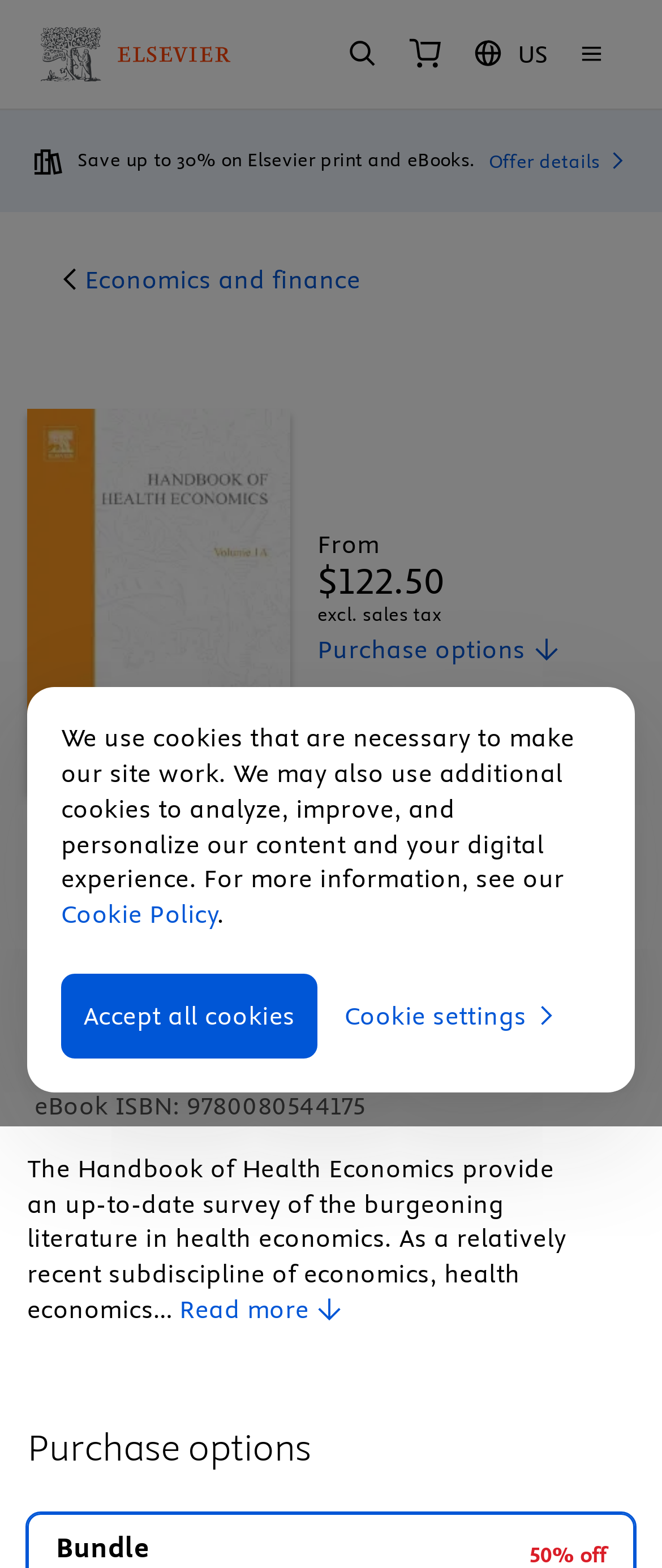What is the publication date of the book?
Make sure to answer the question with a detailed and comprehensive explanation.

The publication date of the book is mentioned in the webpage as '1st Edition, Volume 1A - July 19, 2000'. This information can be found in the section that provides details about the book.